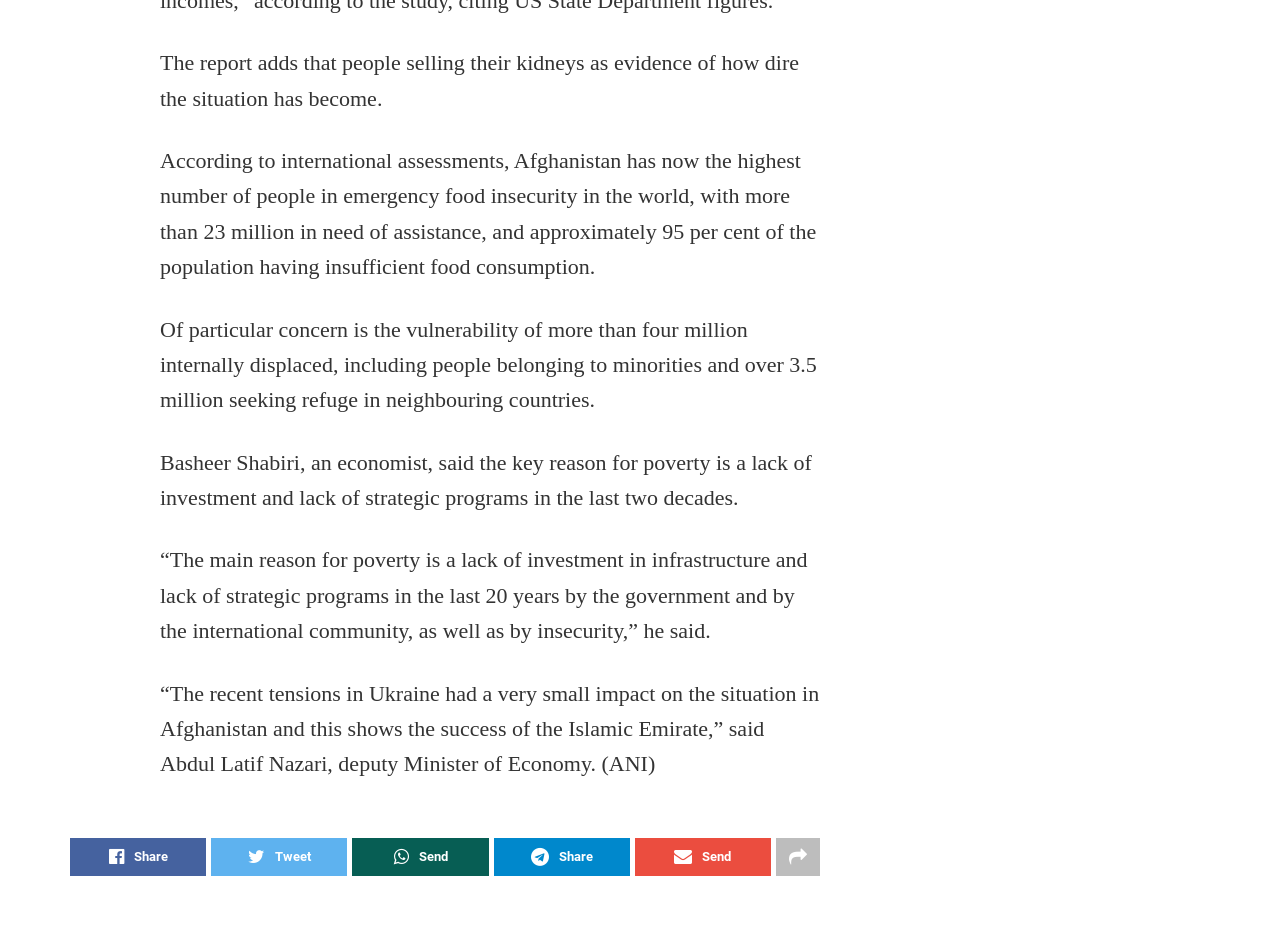How many internally displaced people are there in Afghanistan?
Using the visual information from the image, give a one-word or short-phrase answer.

more than 4 million